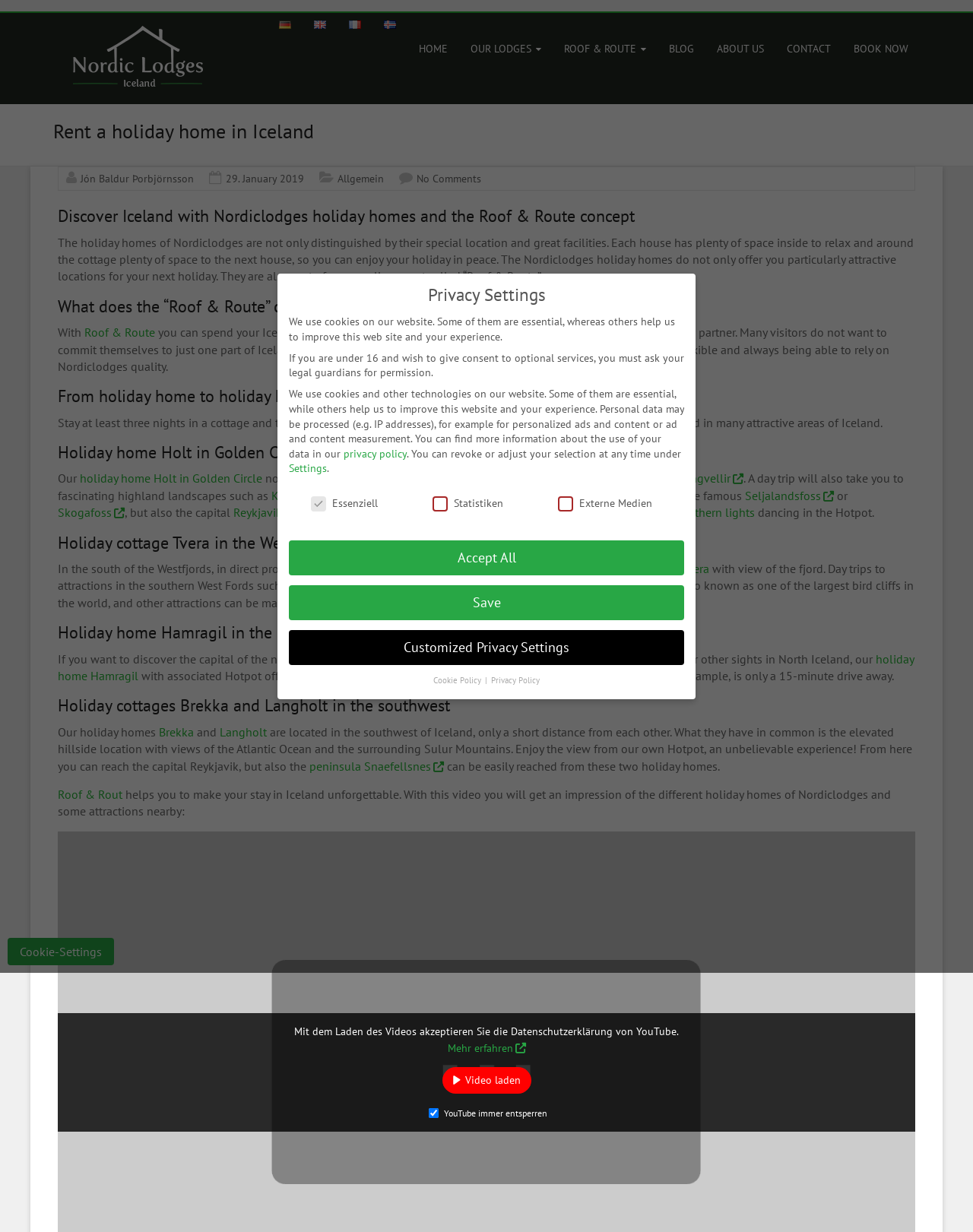Find the bounding box coordinates of the area to click in order to follow the instruction: "Click on the 'BOOK NOW' button".

[0.877, 0.017, 0.934, 0.063]